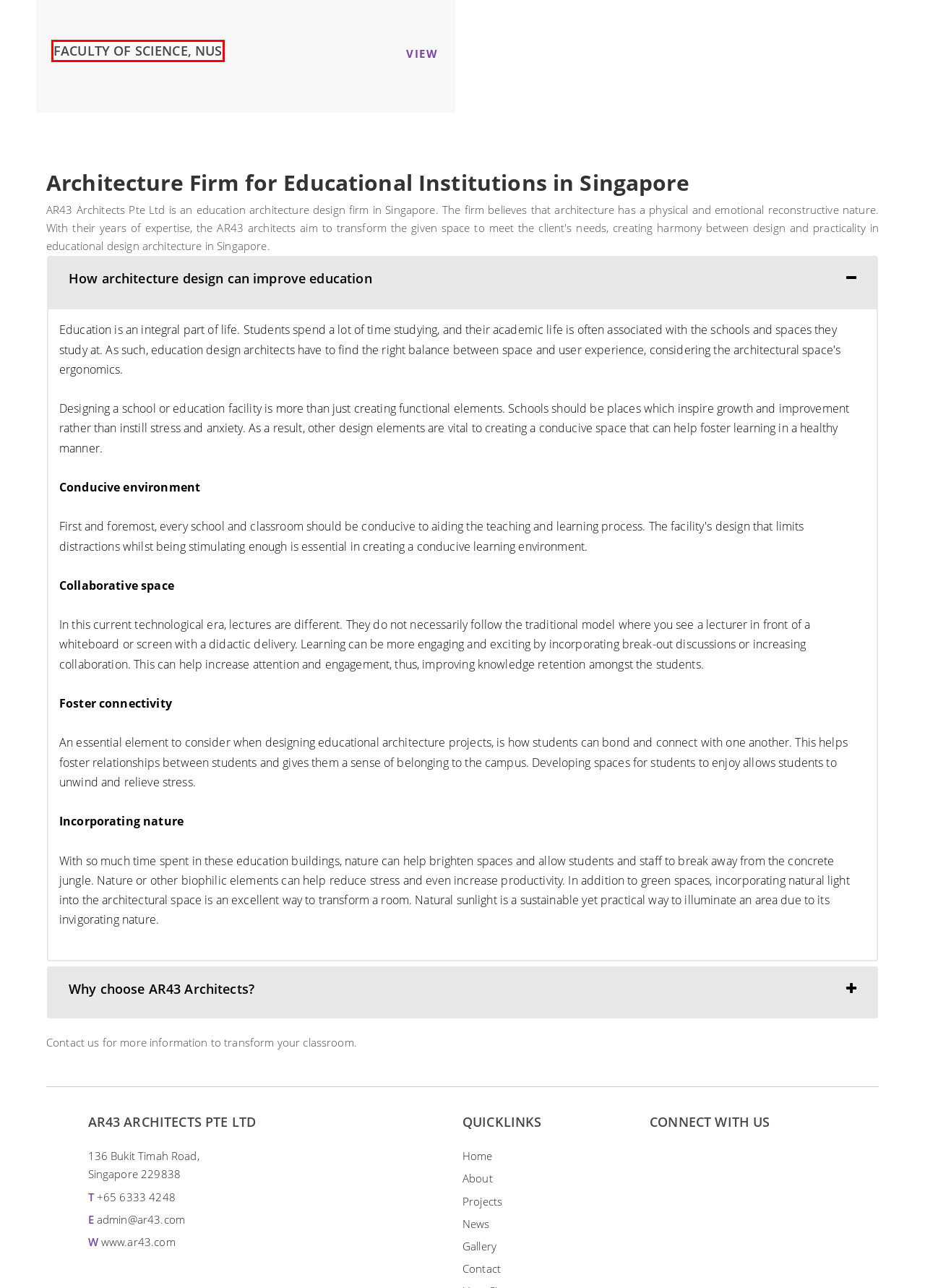A screenshot of a webpage is provided, featuring a red bounding box around a specific UI element. Identify the webpage description that most accurately reflects the new webpage after interacting with the selected element. Here are the candidates:
A. Contact Us - AR43
B. Architecture Firm in Singapore | Contemporary House Designs
C. News - AR43
D. Gallery - AR43
E. Residential Architect in Singapore | Modern Landed Houses
F. Faculty of Science, NUS - AR43
G. About - AR43
H. User Sitemap - AR43

F